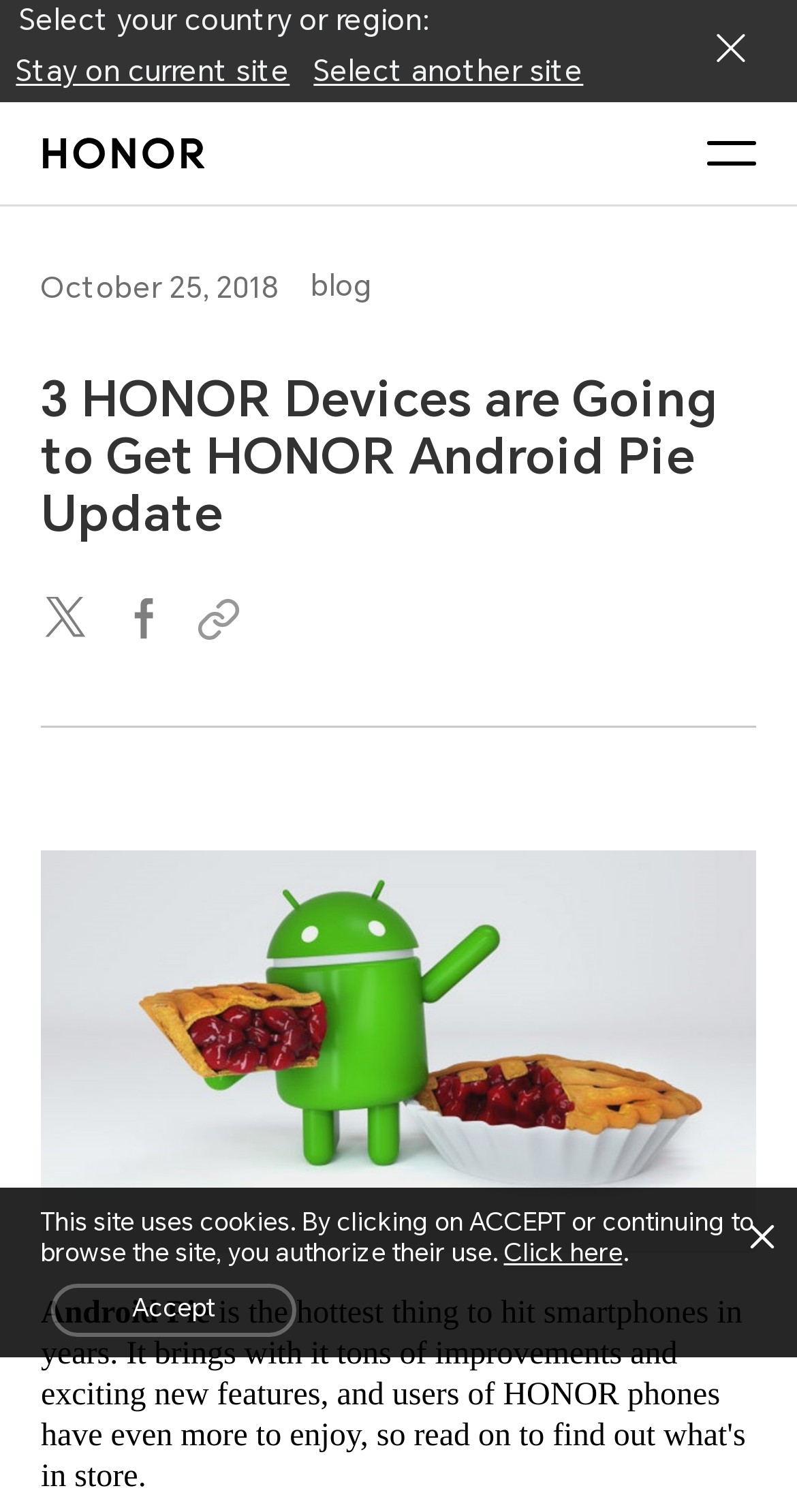Determine the bounding box coordinates of the clickable region to carry out the instruction: "Copy the link".

[0.246, 0.327, 0.318, 0.359]